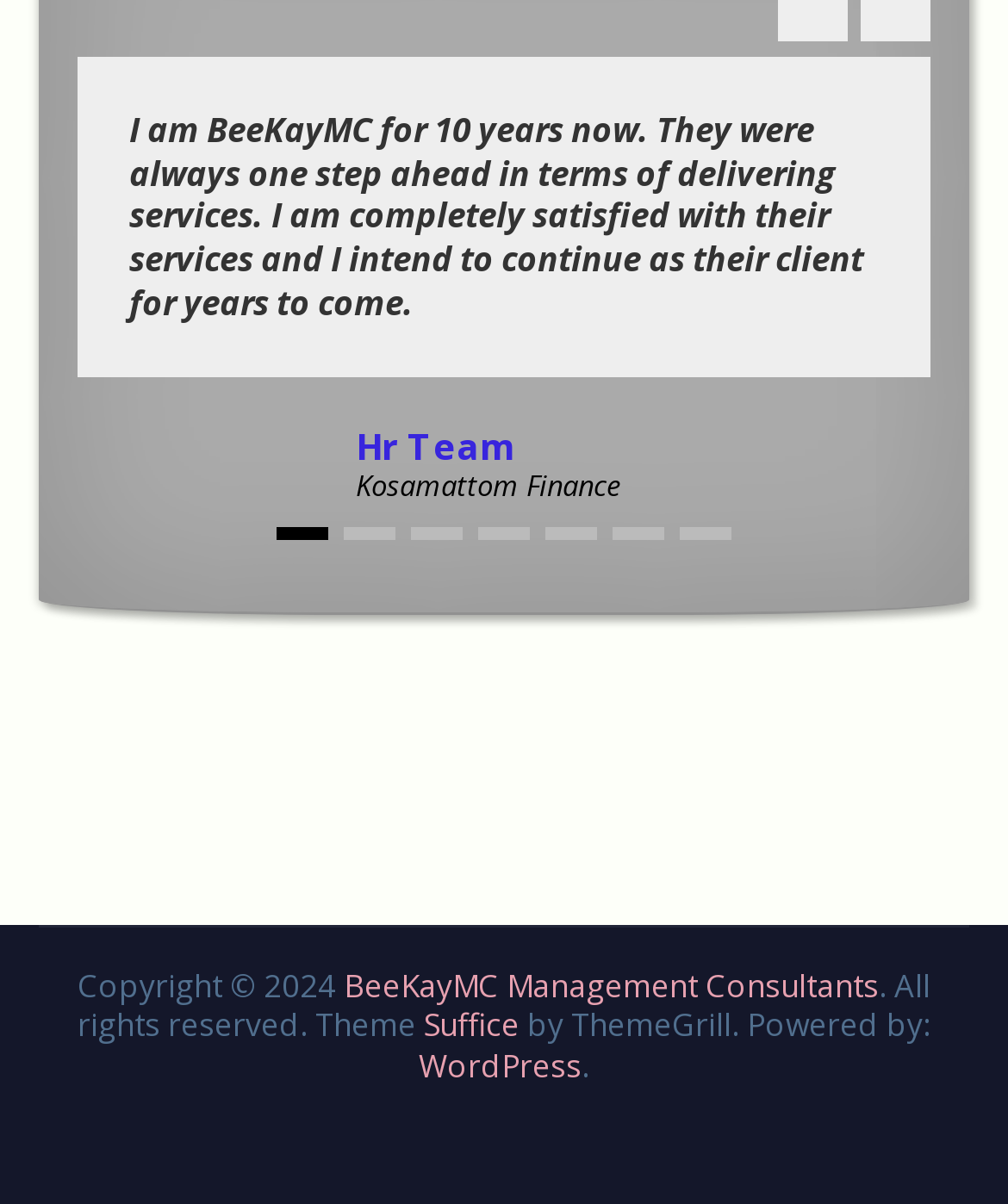Calculate the bounding box coordinates for the UI element based on the following description: "Suffice". Ensure the coordinates are four float numbers between 0 and 1, i.e., [left, top, right, bottom].

[0.421, 0.833, 0.515, 0.87]